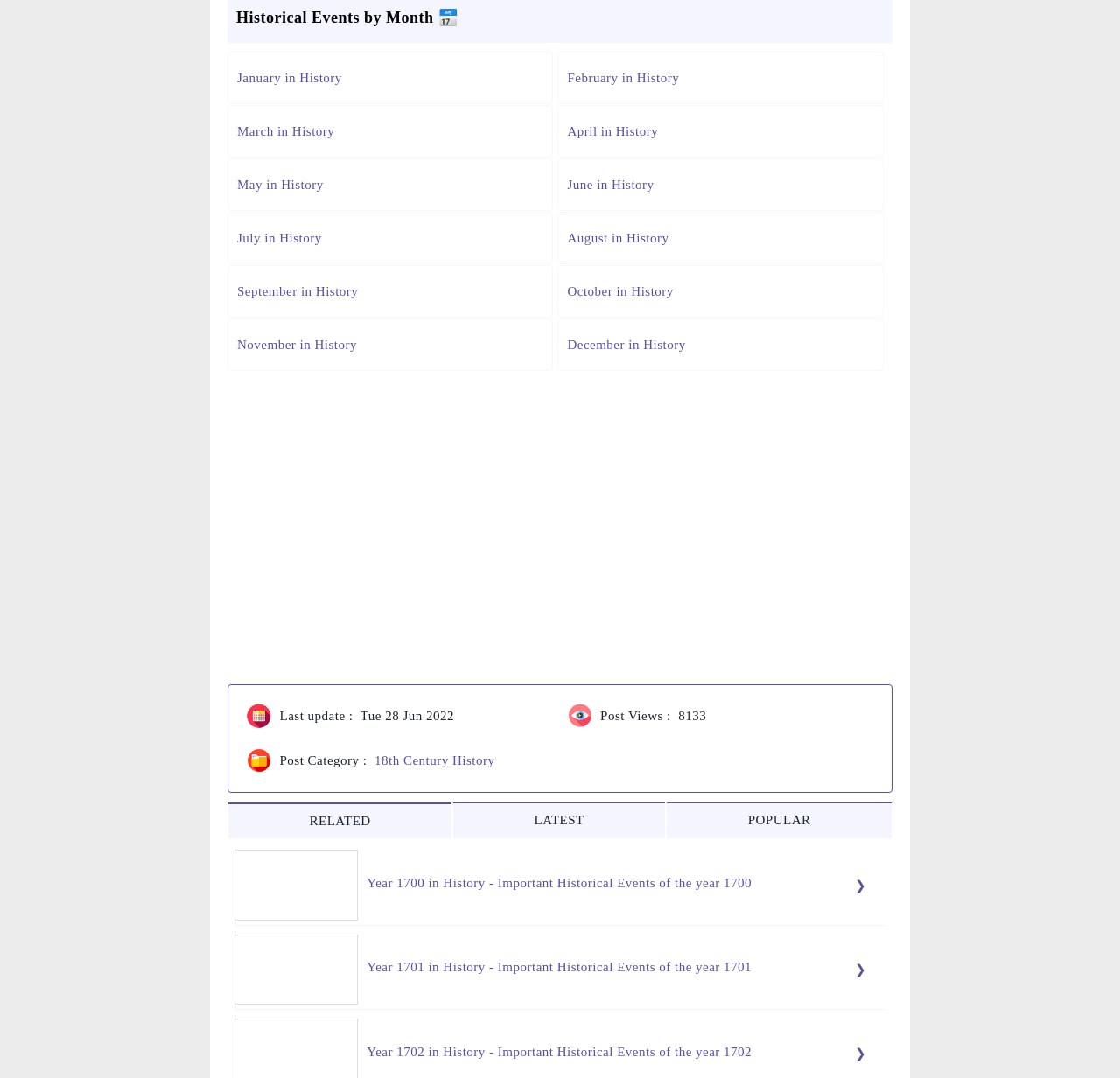Given the webpage screenshot, identify the bounding box of the UI element that matches this description: "RELATED".

[0.204, 0.744, 0.403, 0.778]